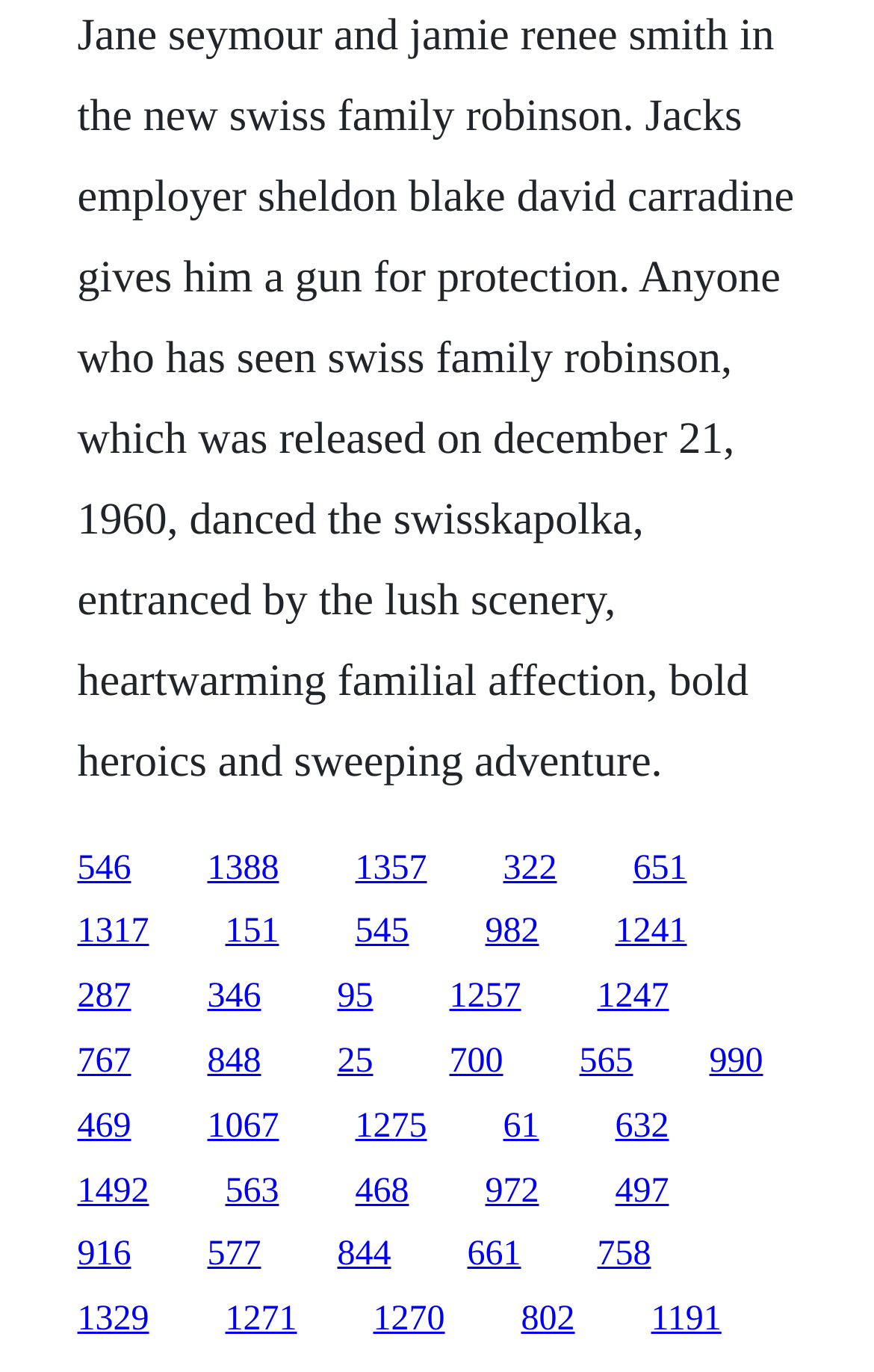How many links have a width greater than 0.1?
Please answer the question with a detailed and comprehensive explanation.

By calculating the width of each link's bounding box (x2 - x1), I found that 20 links have a width greater than 0.1, indicating they occupy a significant horizontal space on the webpage.